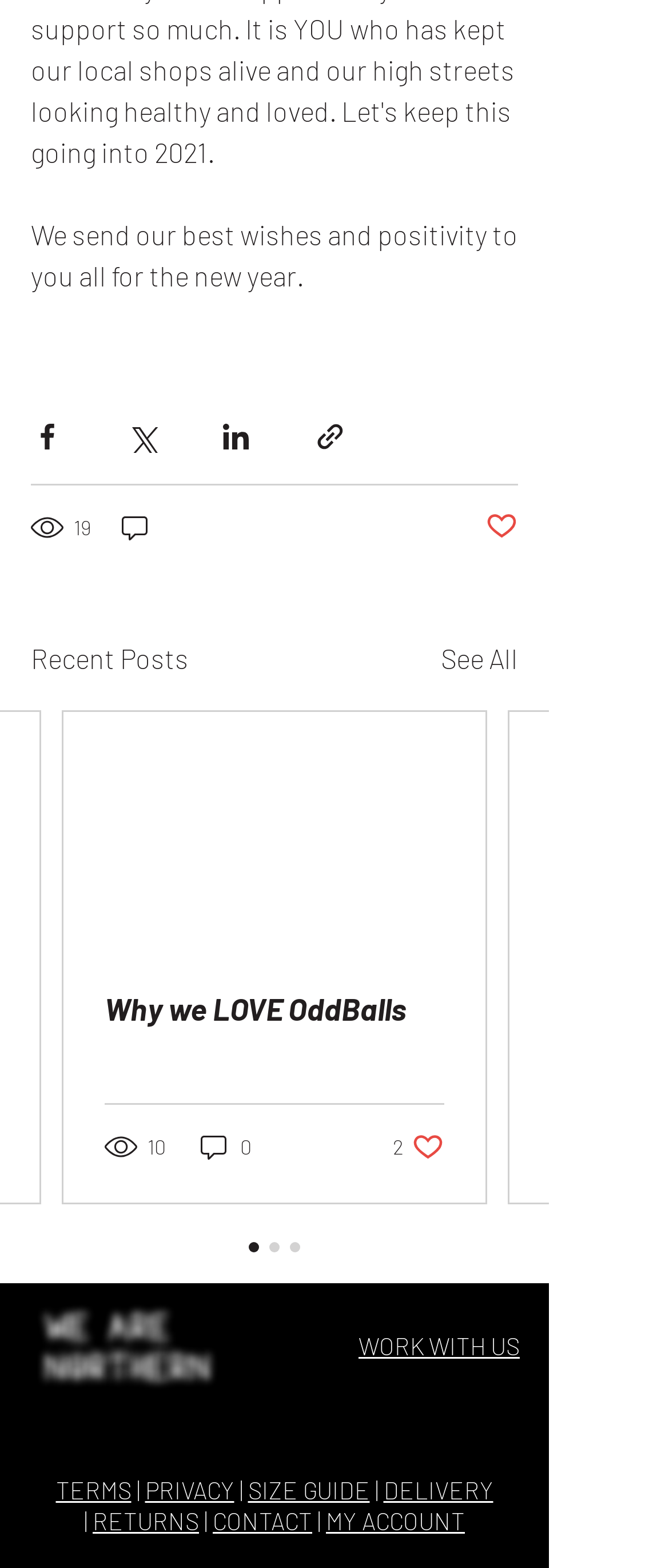Determine the bounding box coordinates of the element's region needed to click to follow the instruction: "Work with us". Provide these coordinates as four float numbers between 0 and 1, formatted as [left, top, right, bottom].

[0.536, 0.85, 0.777, 0.869]